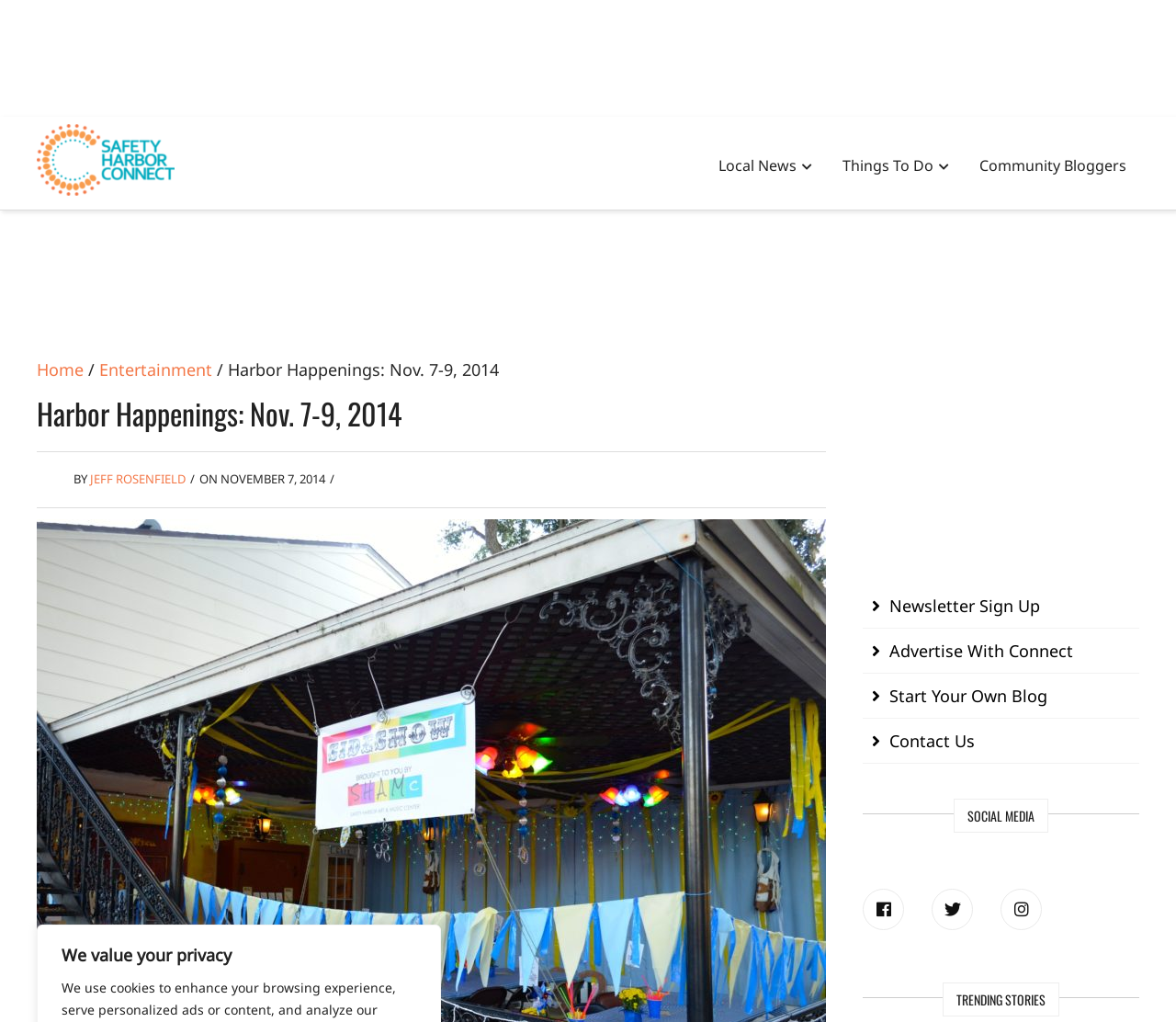Use a single word or phrase to answer this question: 
How many main navigation links are there?

3